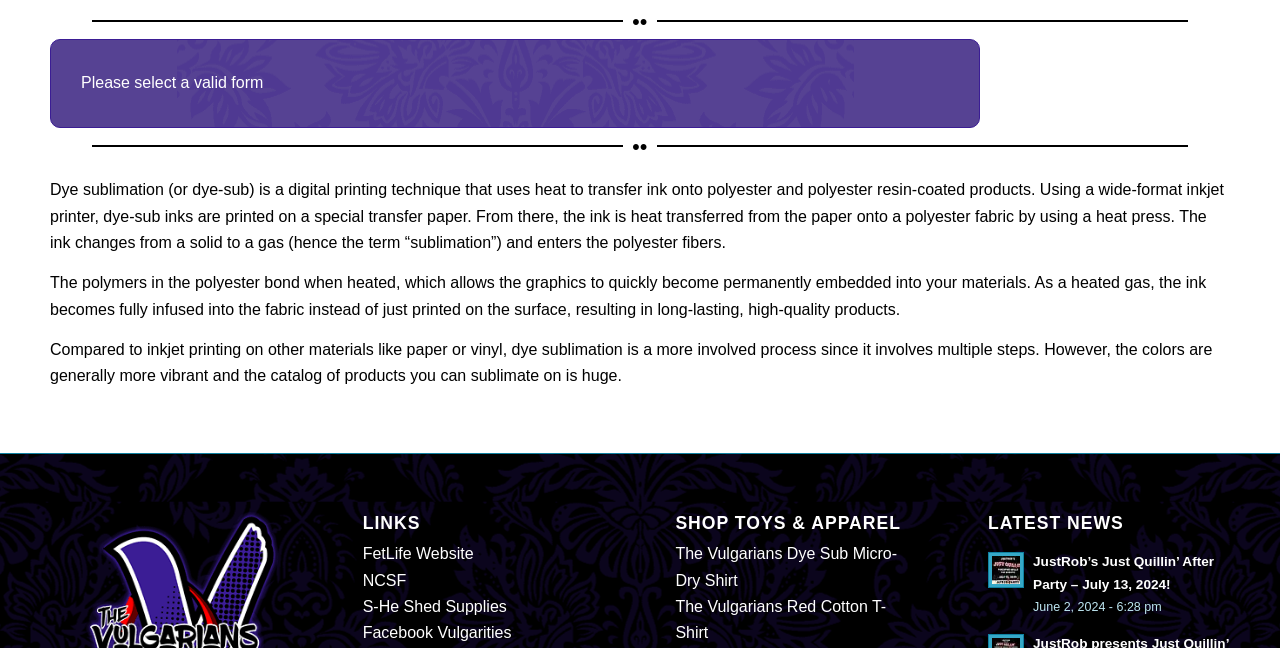What is the name of the party?
Using the image, answer in one word or phrase.

JustRob’s Just Quillin’ After Party